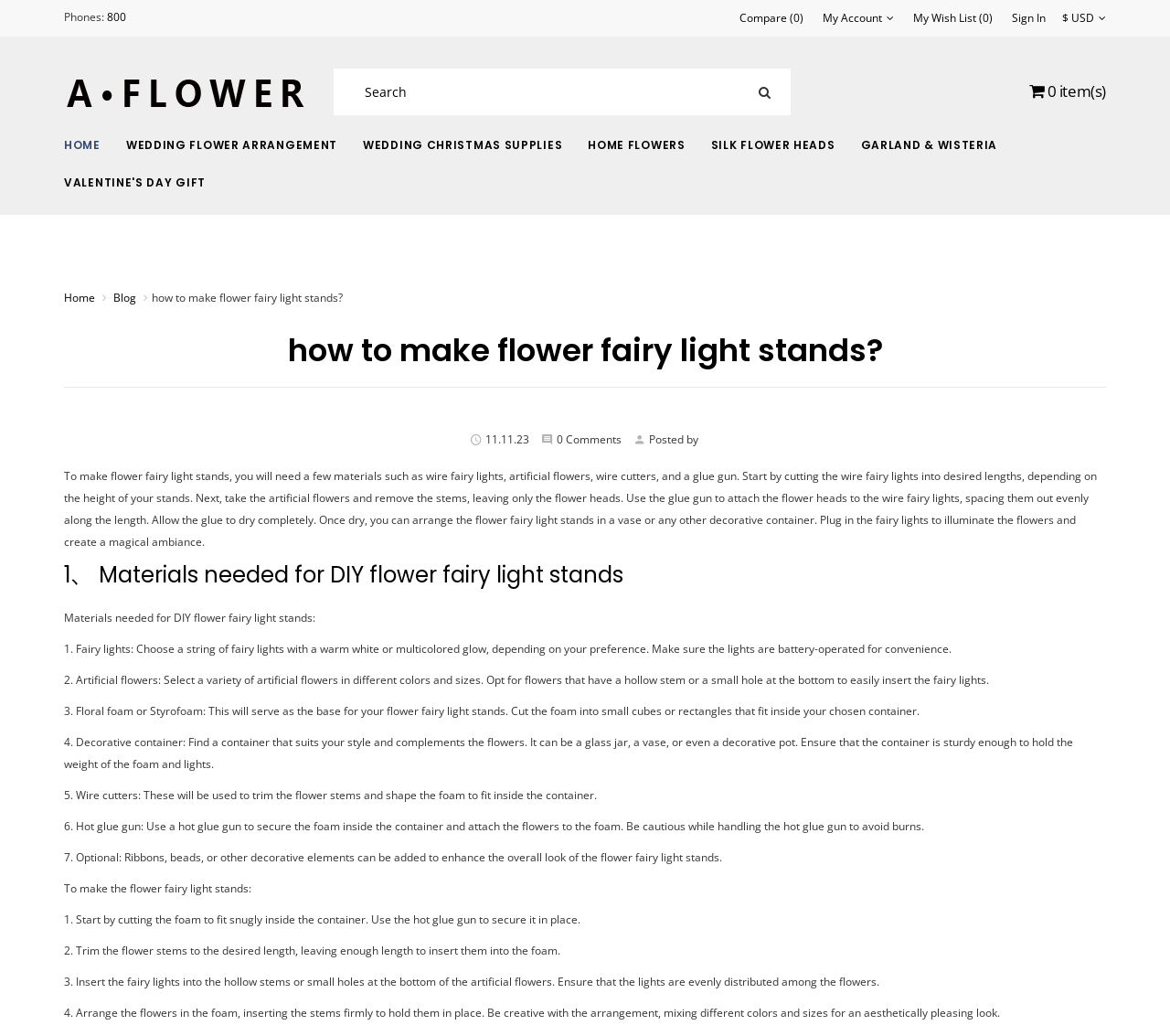Please identify the primary heading on the webpage and return its text.

how to make flower fairy light stands?